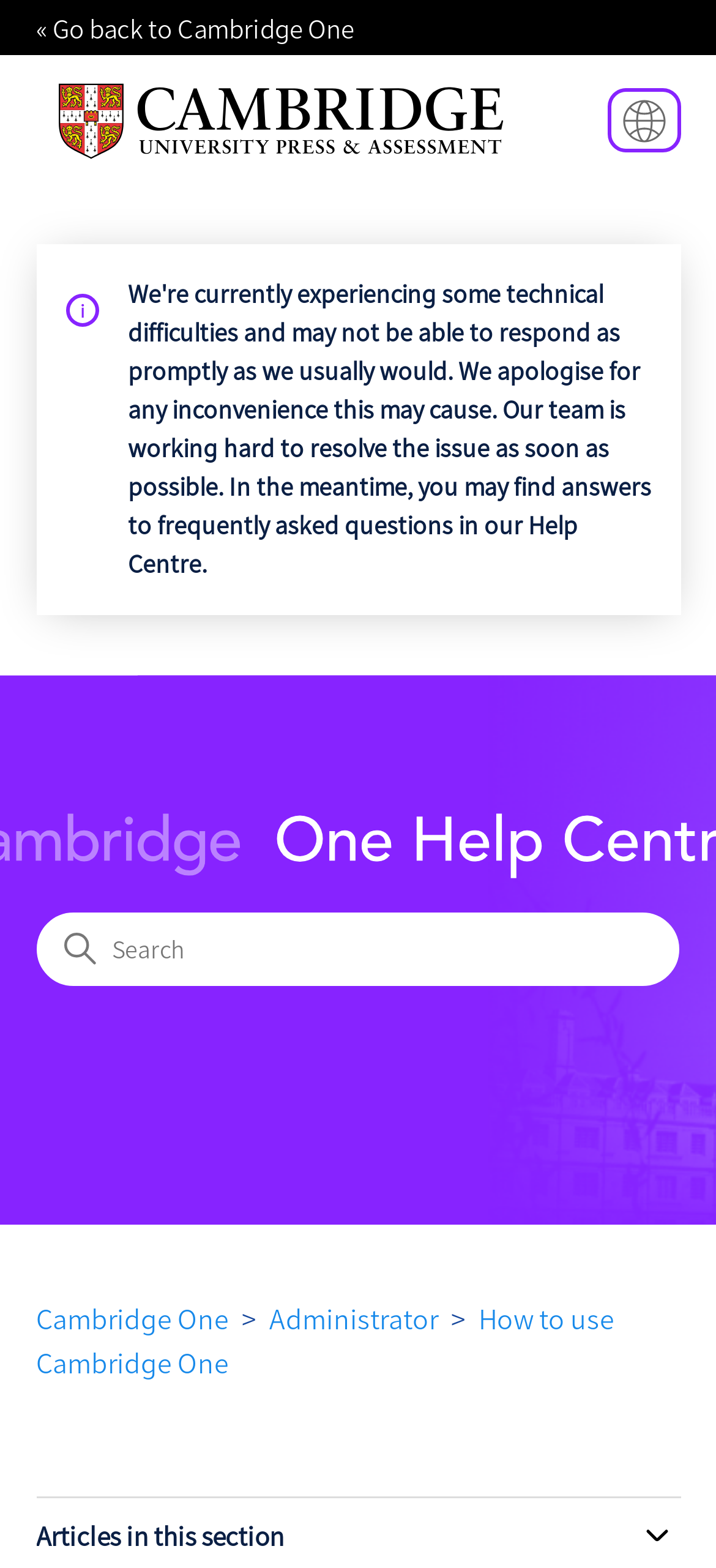Locate the bounding box coordinates of the clickable part needed for the task: "select English language".

[0.868, 0.063, 0.929, 0.091]